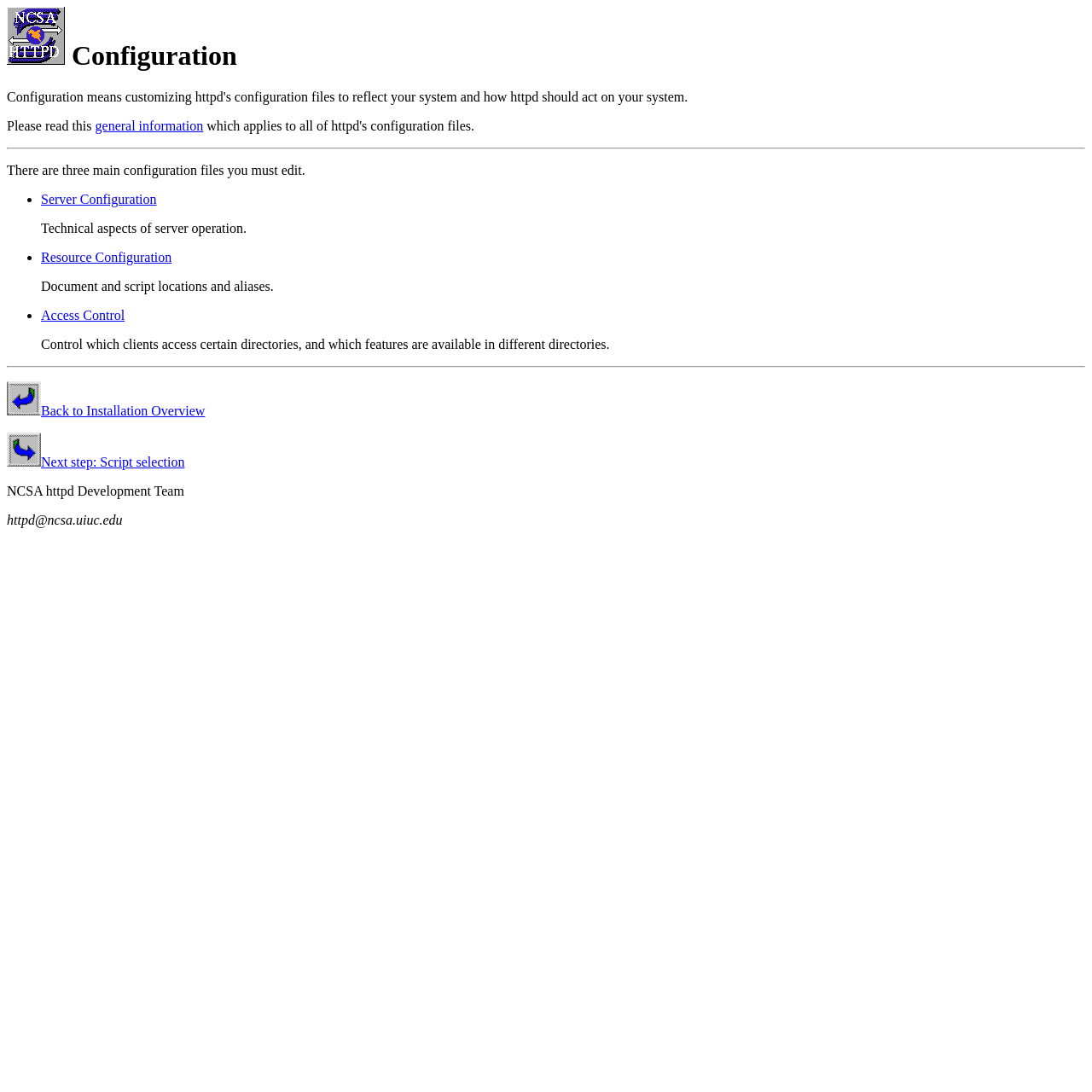Extract the bounding box coordinates of the UI element described: "Back to Installation Overview". Provide the coordinates in the format [left, top, right, bottom] with values ranging from 0 to 1.

[0.006, 0.37, 0.188, 0.383]